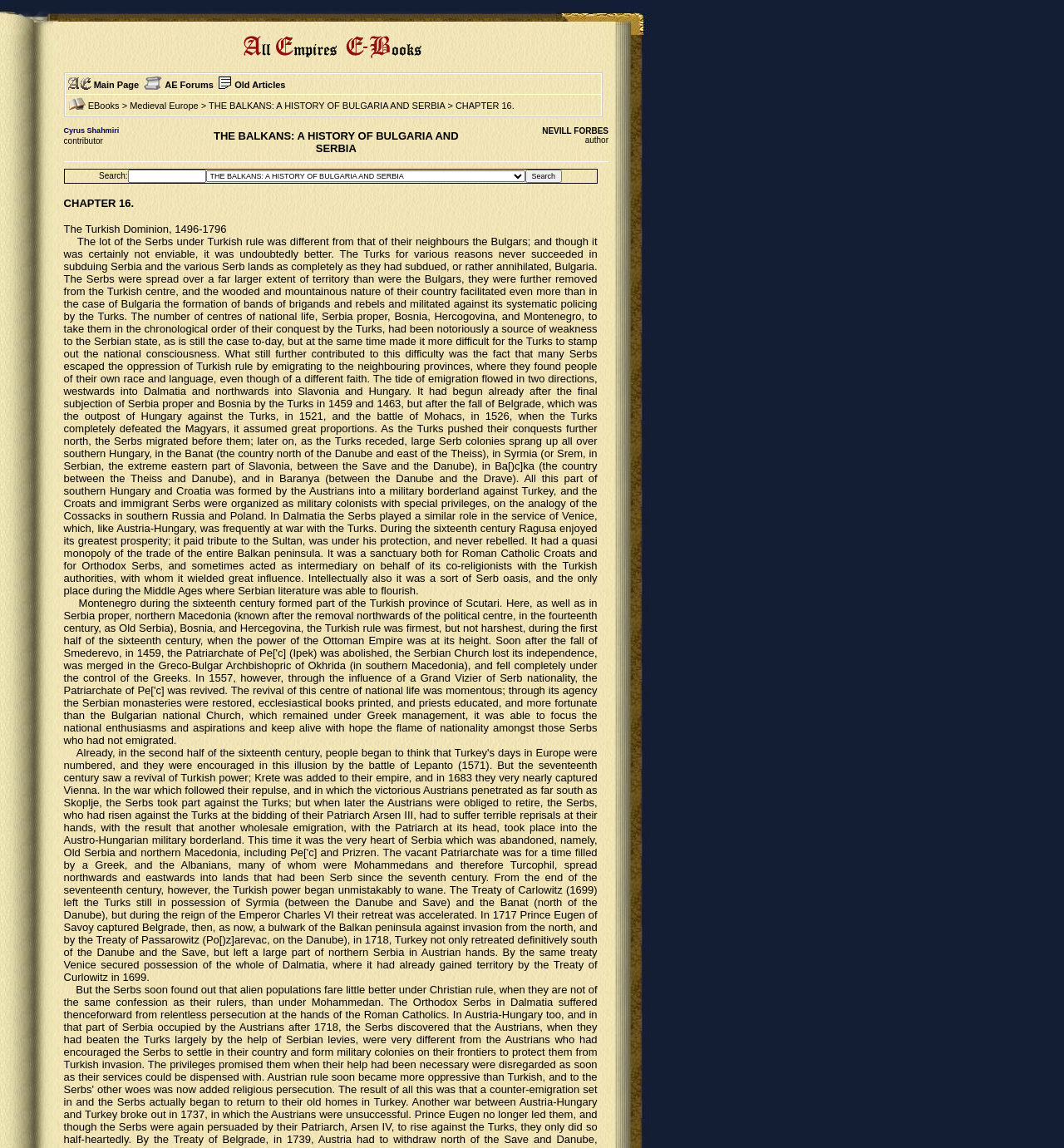Who is the author of the book?
Please give a detailed and elaborate answer to the question based on the image.

I found the answer by looking at the text below the title, which says 'Cyrus Shahmiri contributor THE BALKANS: A HISTORY OF BULGARIA AND SERBIA NEVILL FORBES author'. The author's name is 'NEVILL FORBES'.